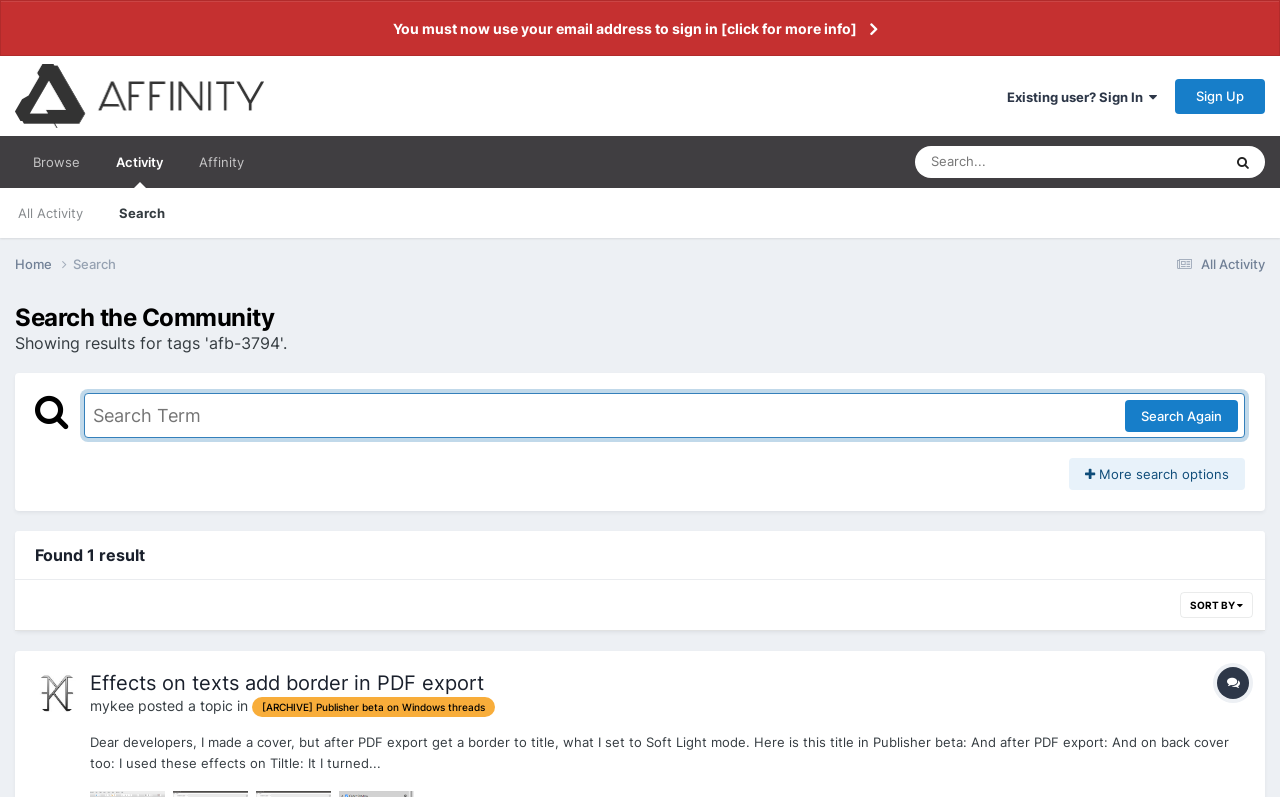What is the current search term?
Please use the image to deliver a detailed and complete answer.

The search term can be found in the search box, which is currently focused. The text 'Search Term' is also present next to the search box, indicating that the current search term is 'afb-3794'.